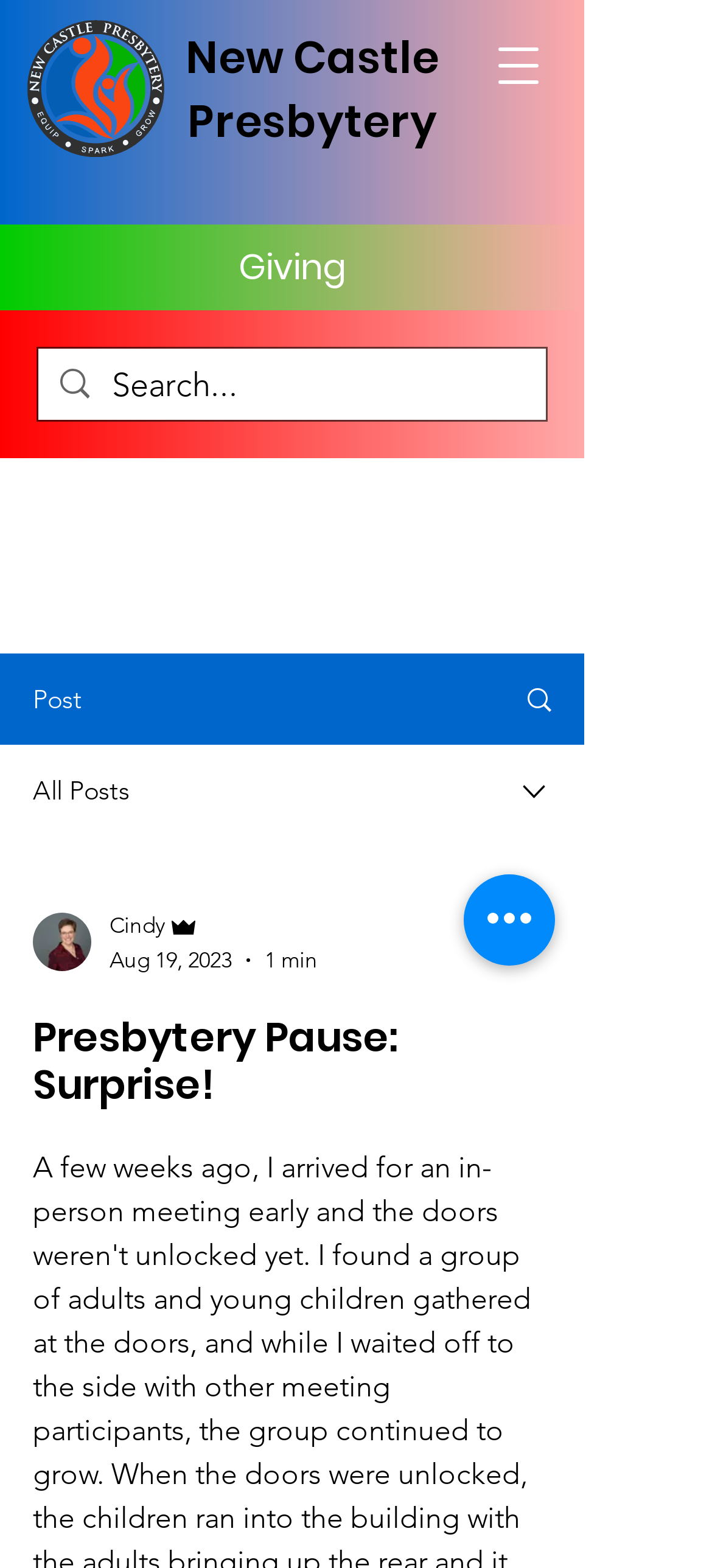Please give a one-word or short phrase response to the following question: 
What is the function of the button with an image at the bottom right corner?

More actions